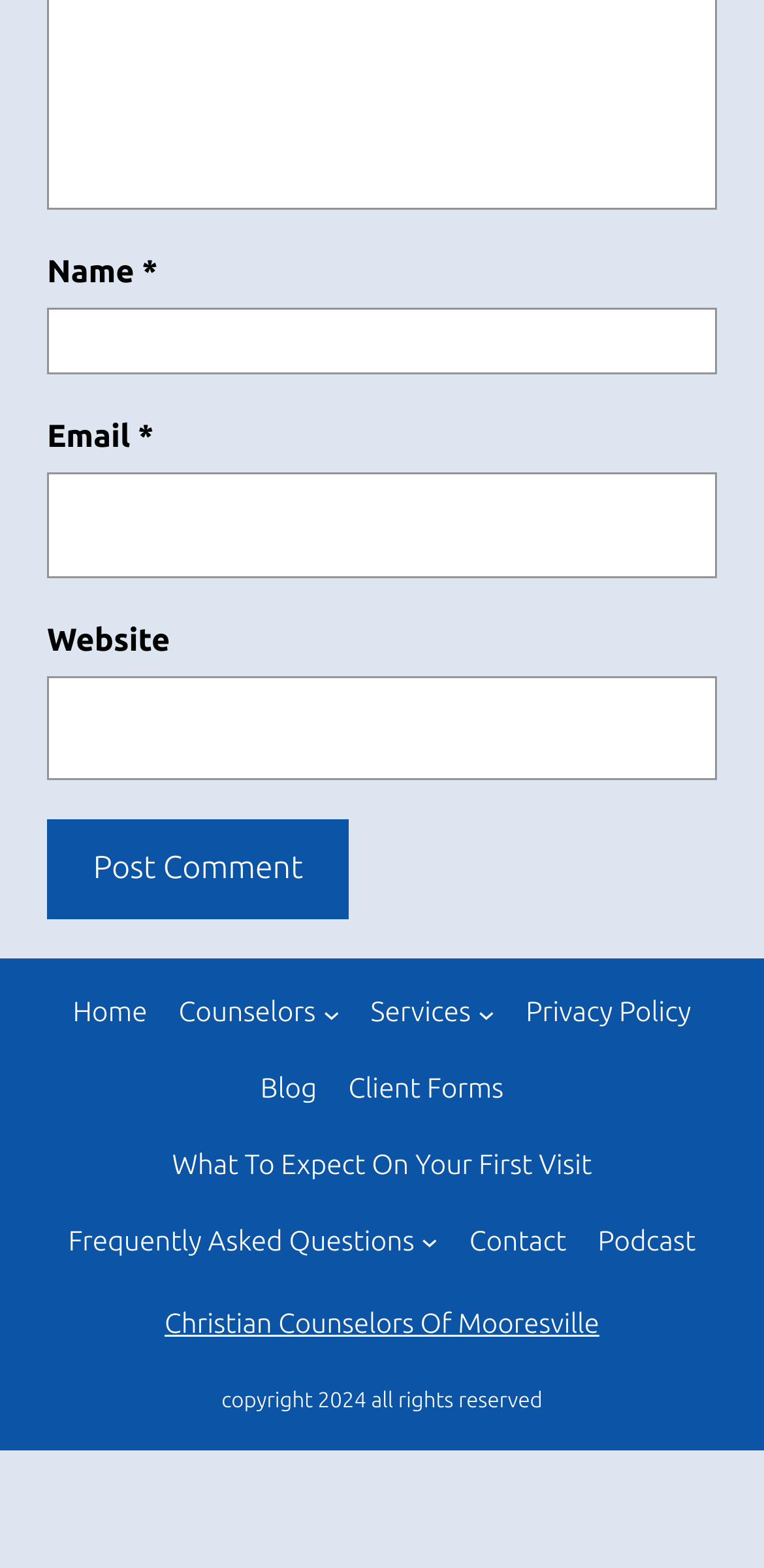What is the label of the first textbox? Using the information from the screenshot, answer with a single word or phrase.

Name